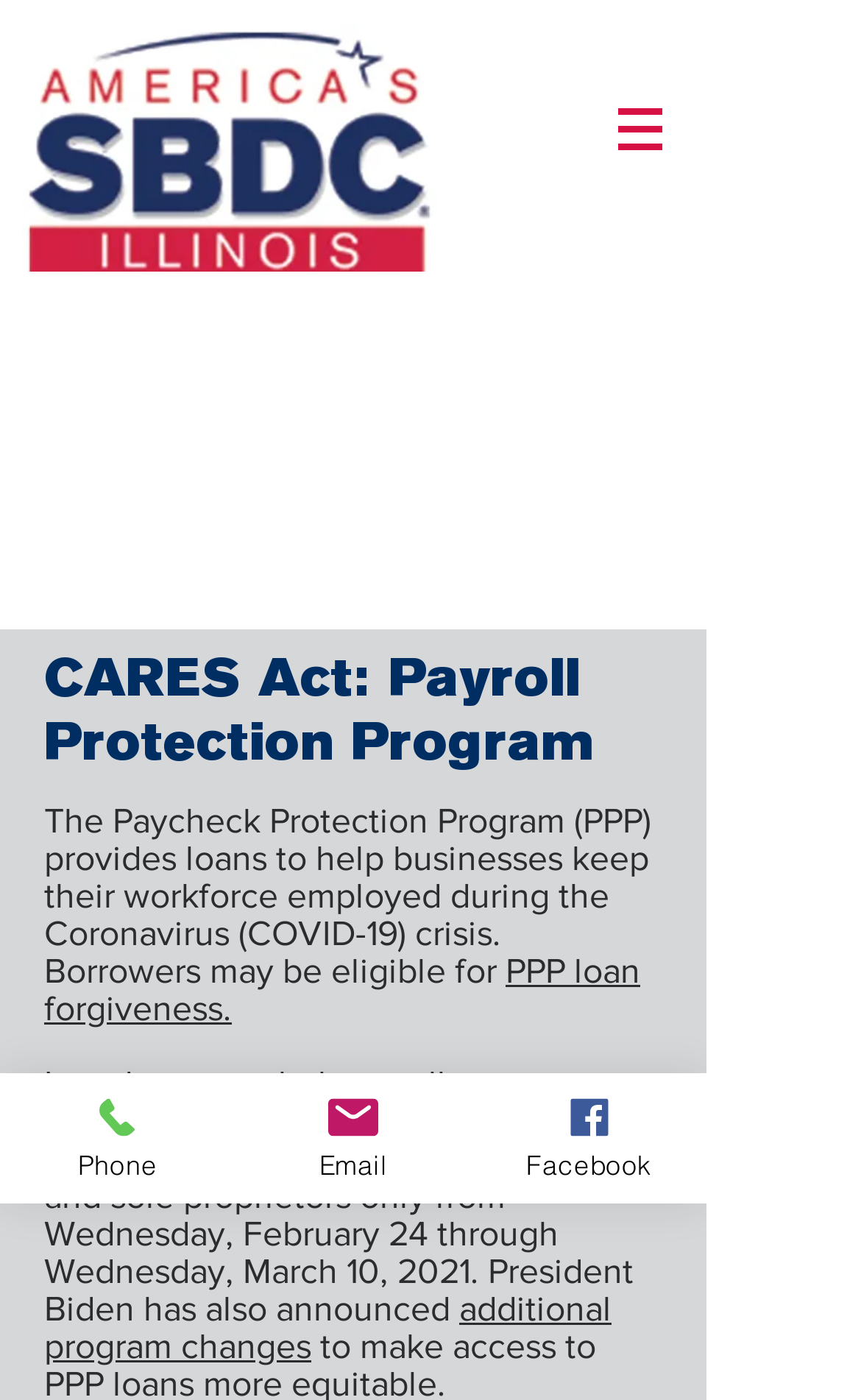Identify the bounding box coordinates for the UI element described as: "PPP loan forgiveness.". The coordinates should be provided as four floats between 0 and 1: [left, top, right, bottom].

[0.051, 0.68, 0.744, 0.733]